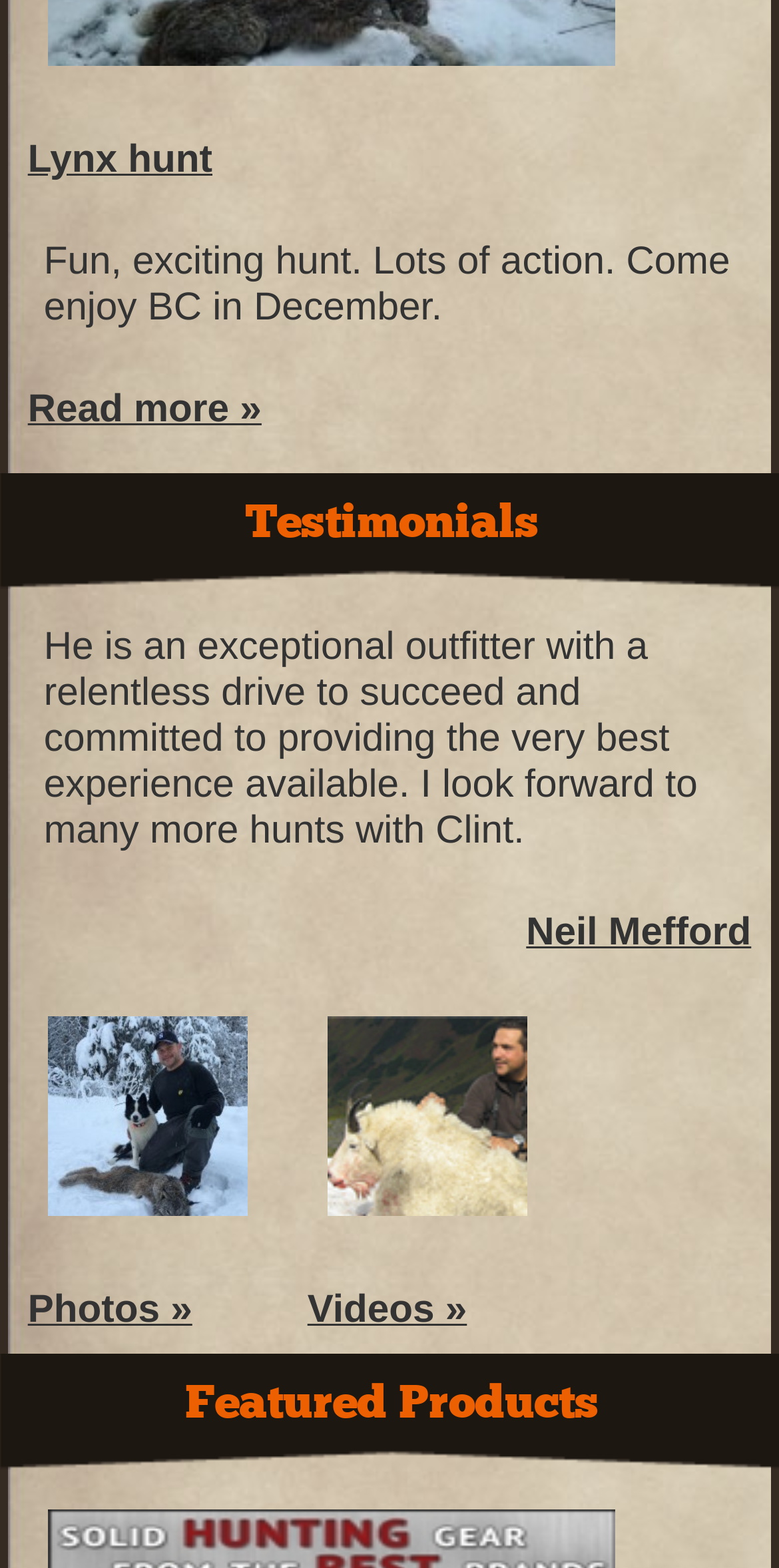Determine the bounding box of the UI element mentioned here: "Neil Mefford". The coordinates must be in the format [left, top, right, bottom] with values ranging from 0 to 1.

[0.01, 0.567, 0.99, 0.622]